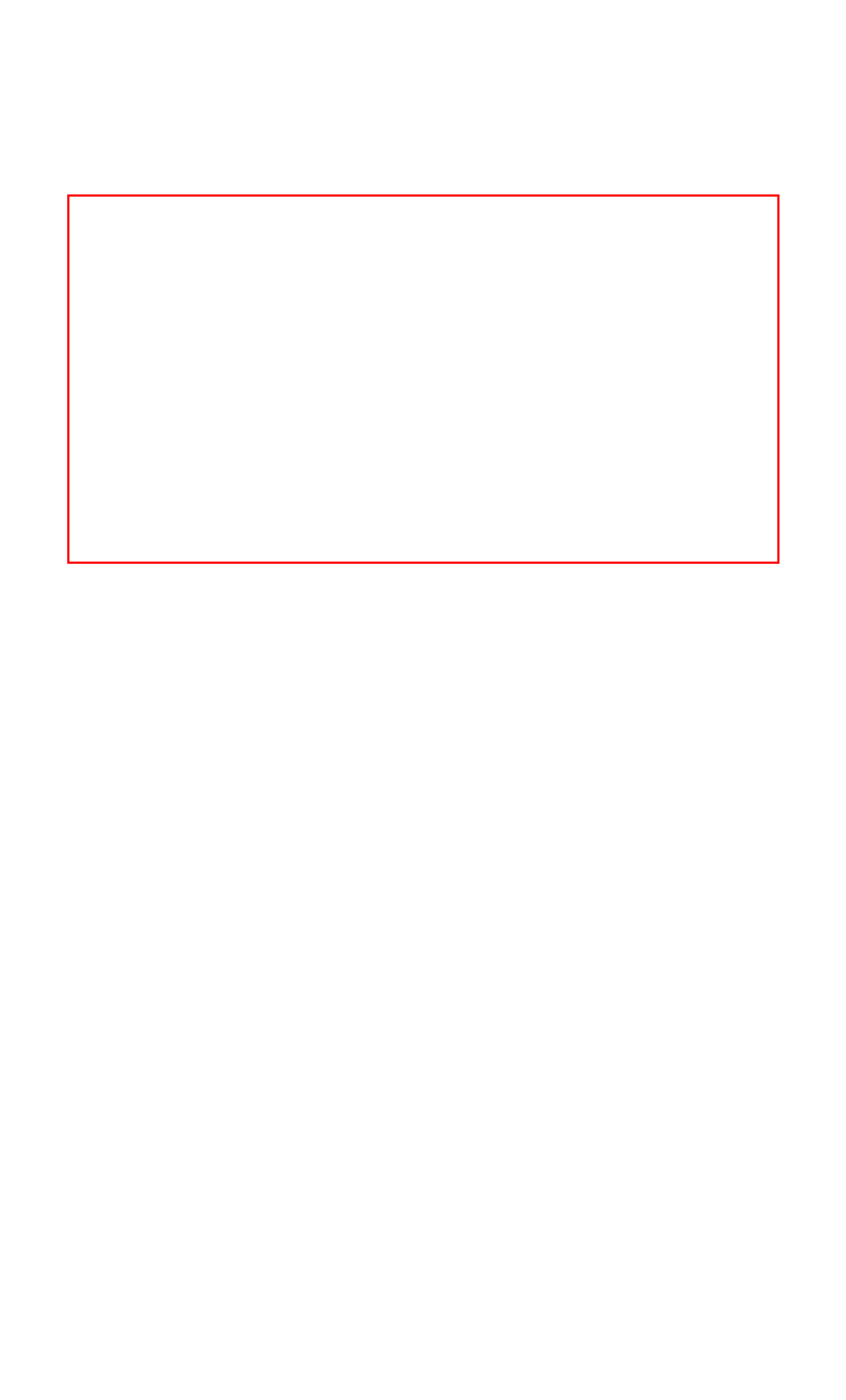Given a screenshot of a webpage, locate the red bounding box and extract the text it encloses.

The Warnock Trophy, which was gifted to the SWI by the late Mrs E Warnock, Lanarkshire, is awarded for an annual competition in connection with the SWI magazine. The 2021 competition is for a five lined limerick beginning with ‘There was a young woman…….’.